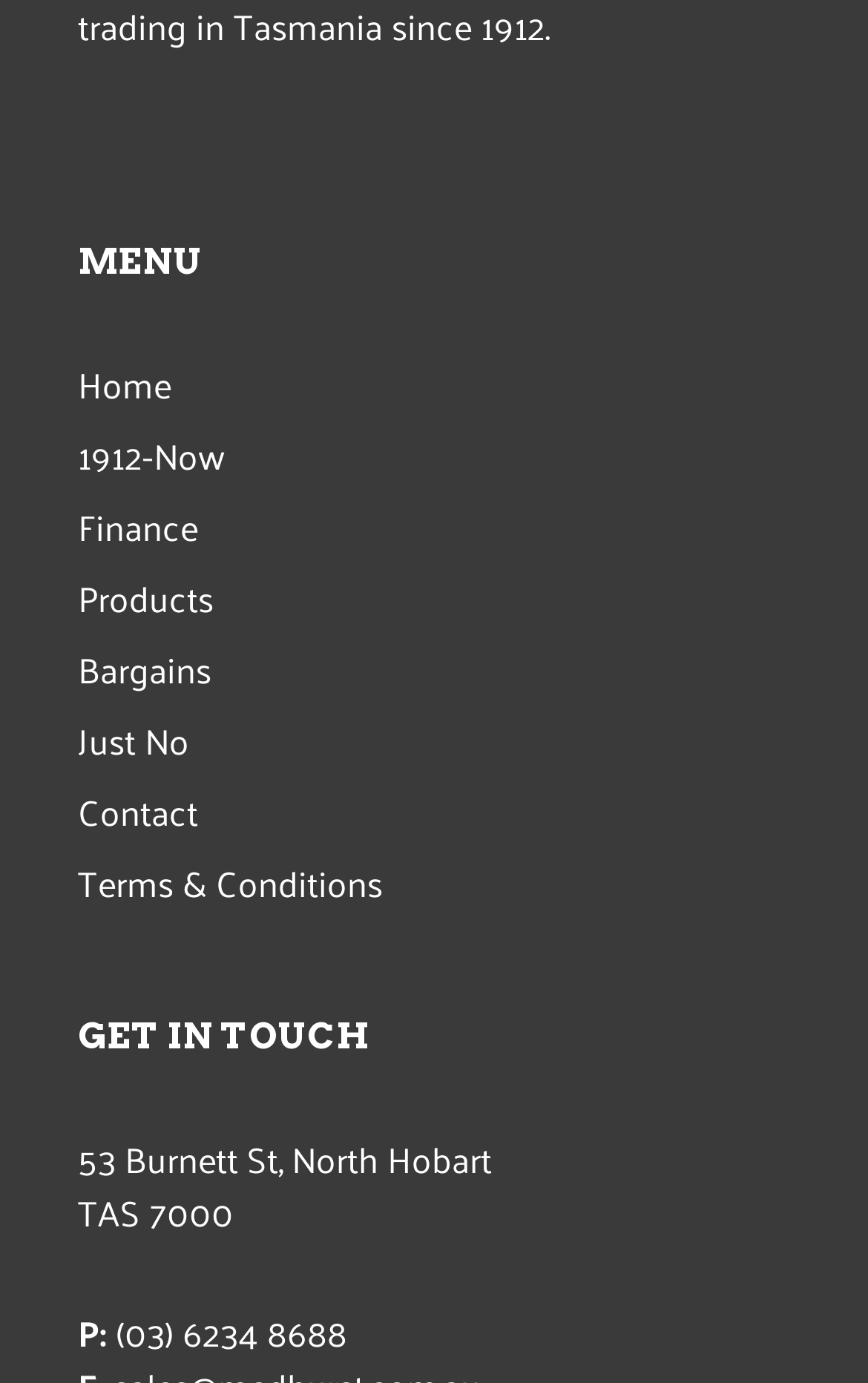How many menu items are there?
Answer the question using a single word or phrase, according to the image.

7